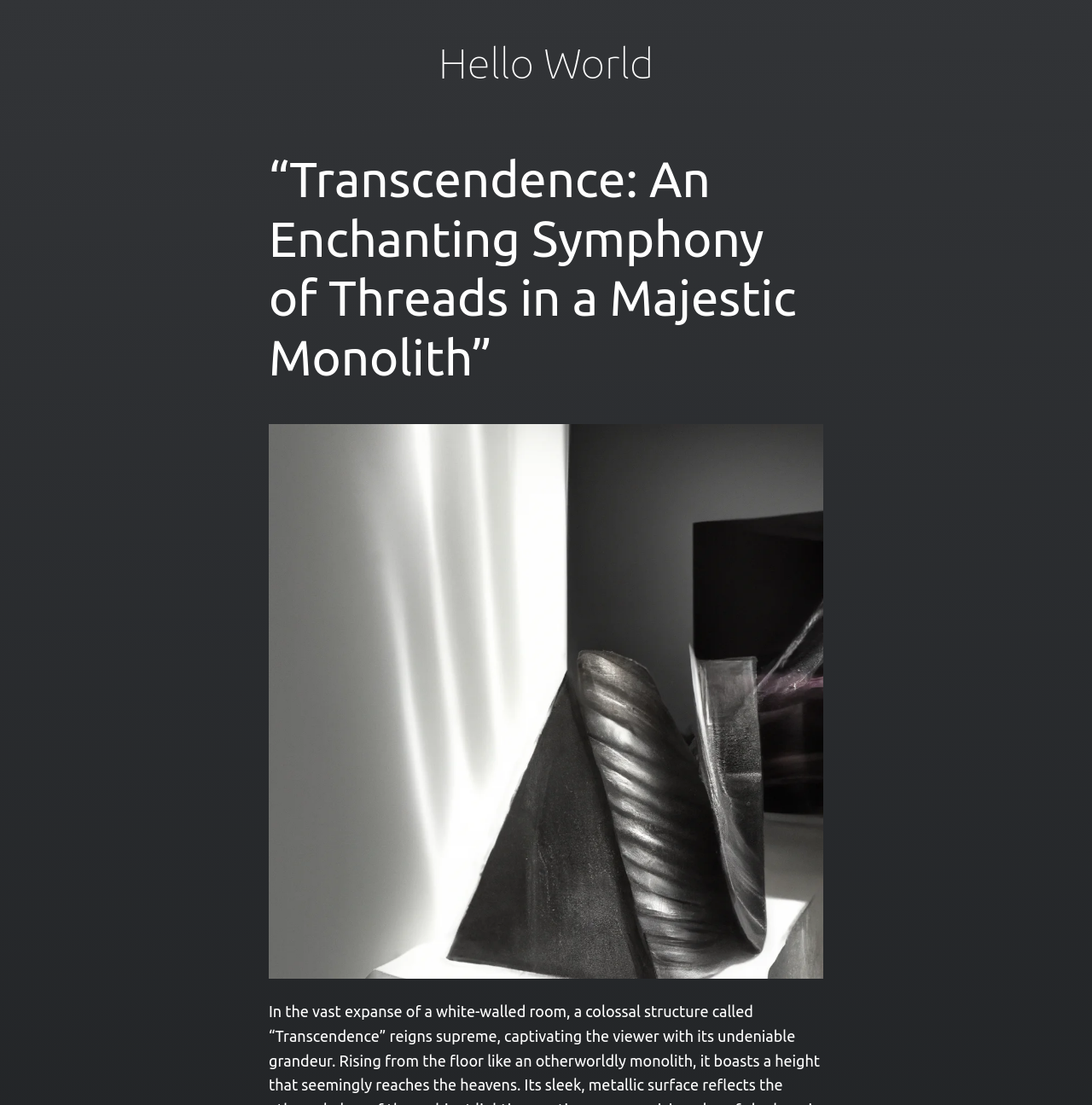Please provide the bounding box coordinates for the UI element as described: "Hello World". The coordinates must be four floats between 0 and 1, represented as [left, top, right, bottom].

[0.402, 0.035, 0.598, 0.078]